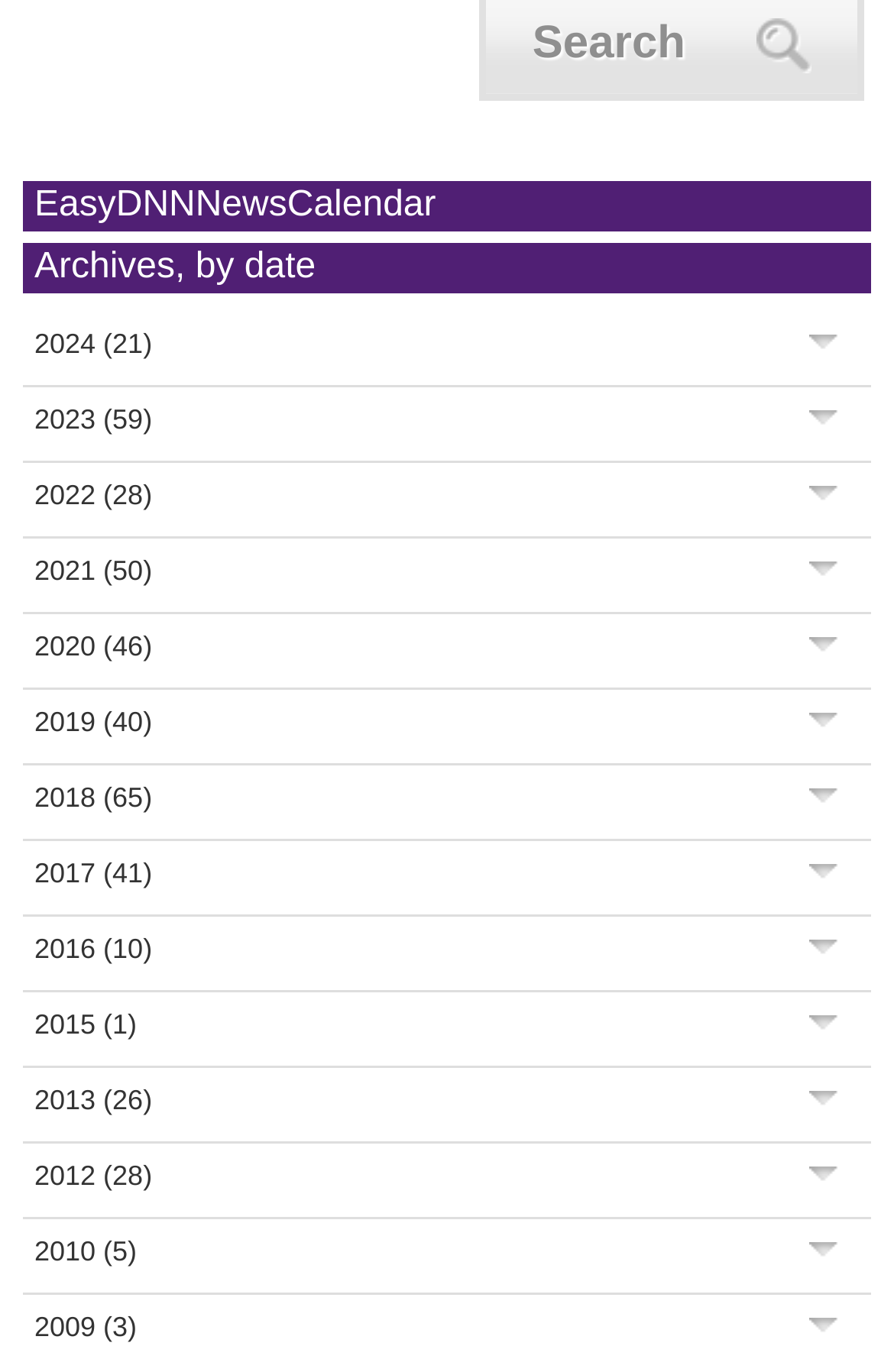Using the provided element description, identify the bounding box coordinates as (top-left x, top-left y, bottom-right x, bottom-right y). Ensure all values are between 0 and 1. Description: Expand/Collapse

[0.895, 0.954, 0.949, 0.976]